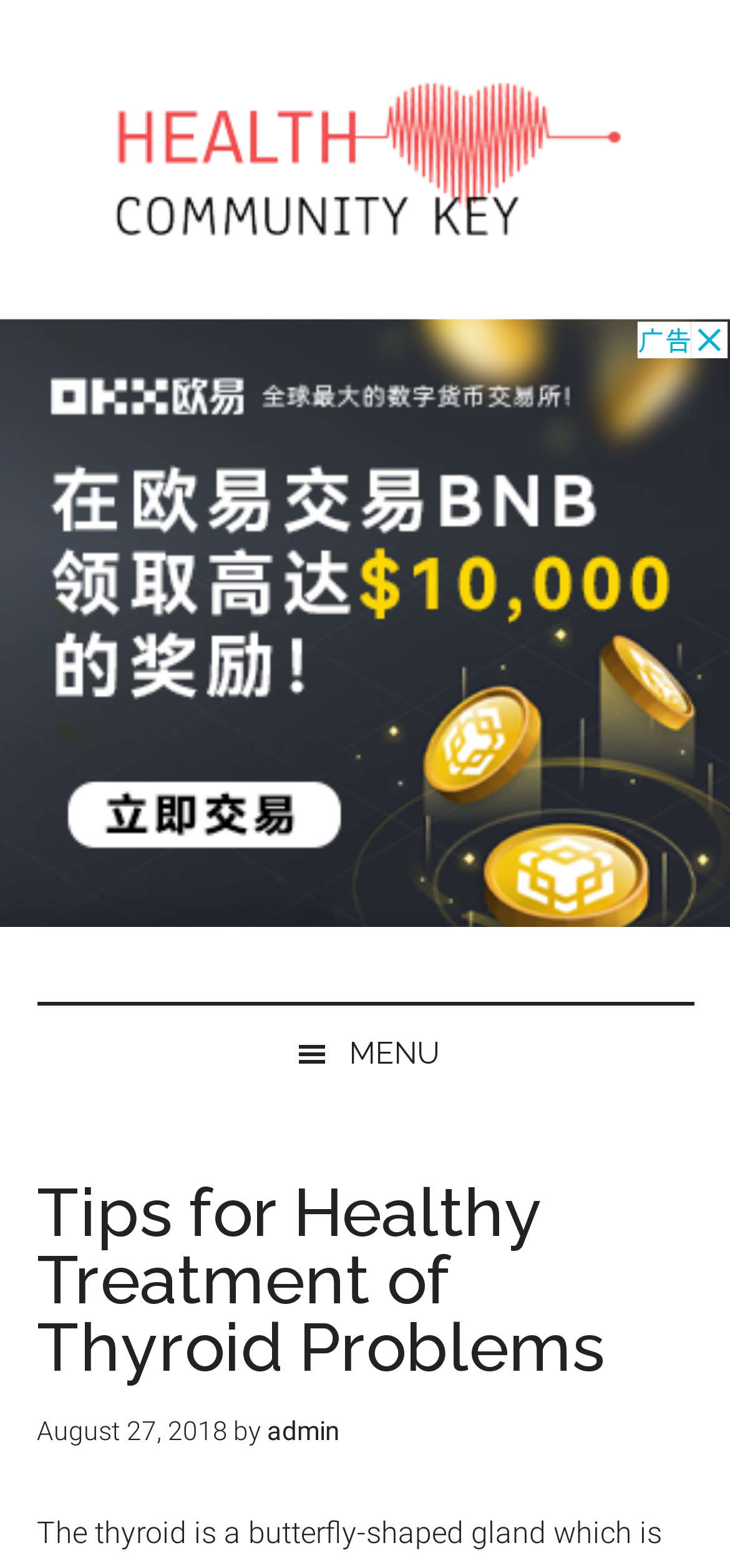Identify and provide the text of the main header on the webpage.

Tips for Healthy Treatment of Thyroid Problems